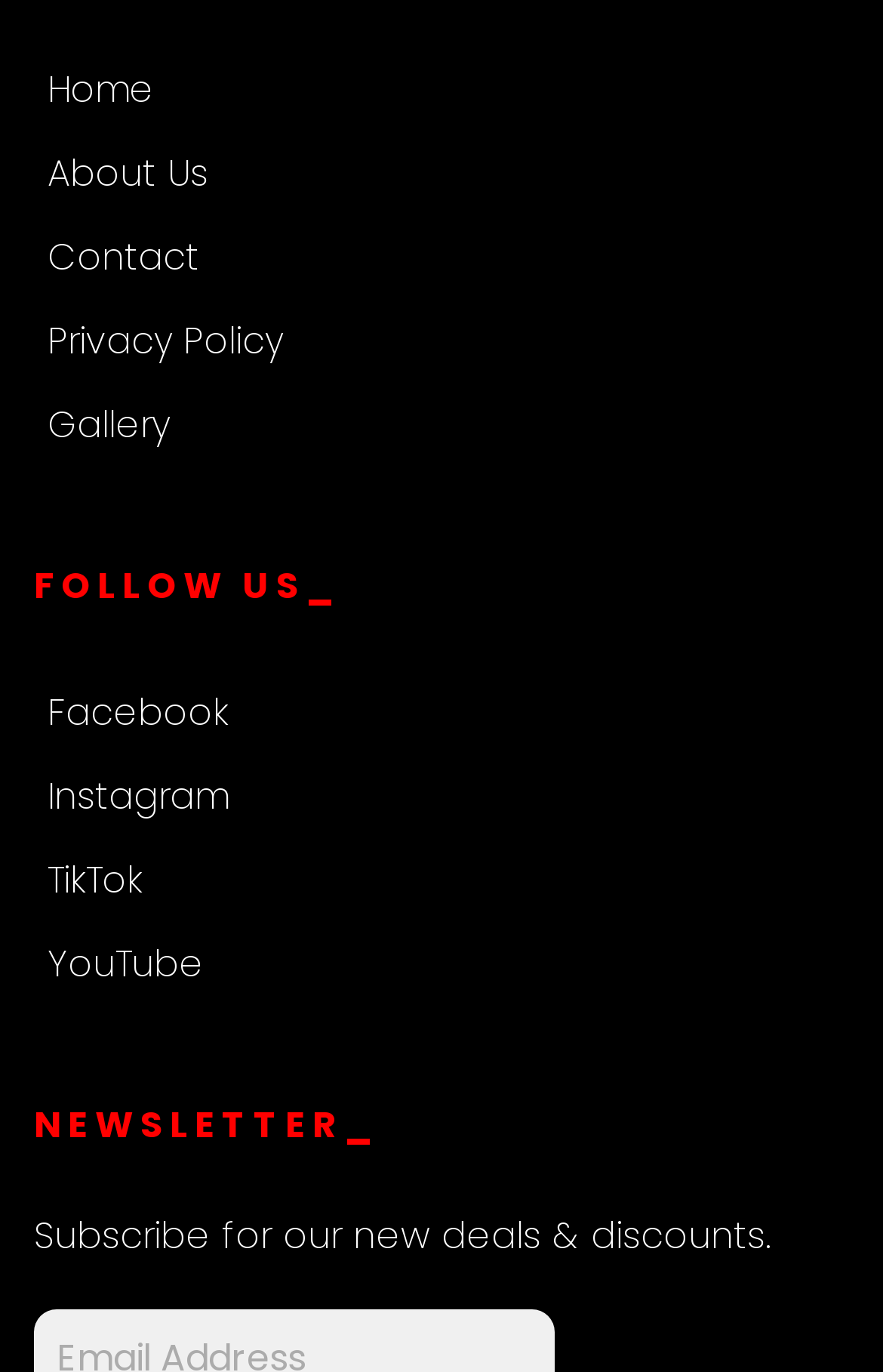Locate the bounding box coordinates of the region to be clicked to comply with the following instruction: "Learn more about the Digital Skills Course". The coordinates must be four float numbers between 0 and 1, in the form [left, top, right, bottom].

None